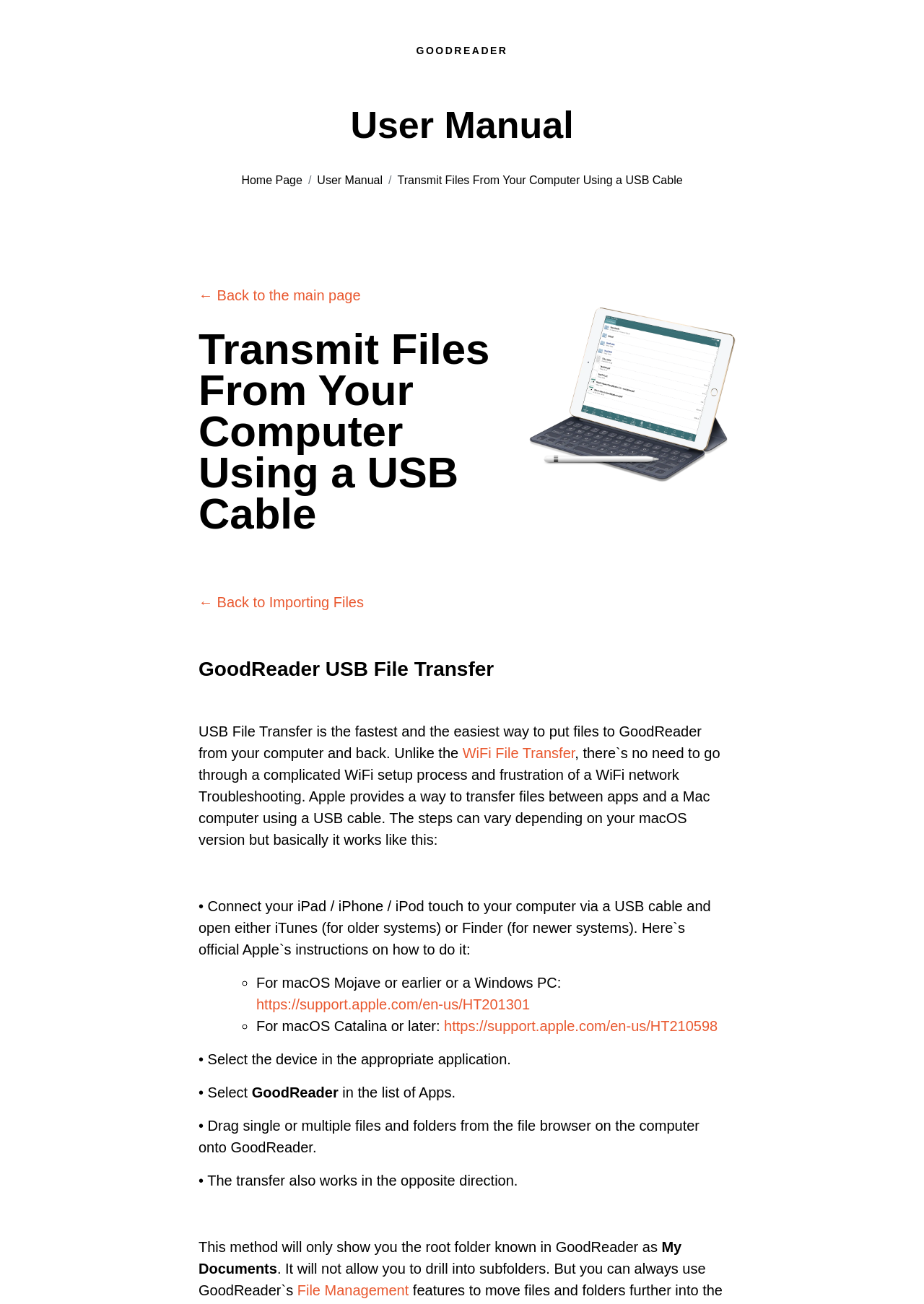Identify and provide the bounding box coordinates of the UI element described: "User Manual". The coordinates should be formatted as [left, top, right, bottom], with each number being a float between 0 and 1.

[0.343, 0.132, 0.414, 0.145]